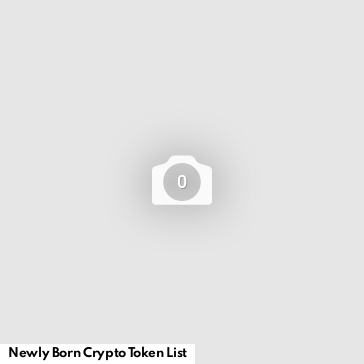What type of content is this feature intended for?
Please provide a comprehensive answer to the question based on the webpage screenshot.

The design and contextual framing of the feature suggest an emphasis on new developments within the crypto space, implying that the content will provide updates or details about recent entries in the crypto market.